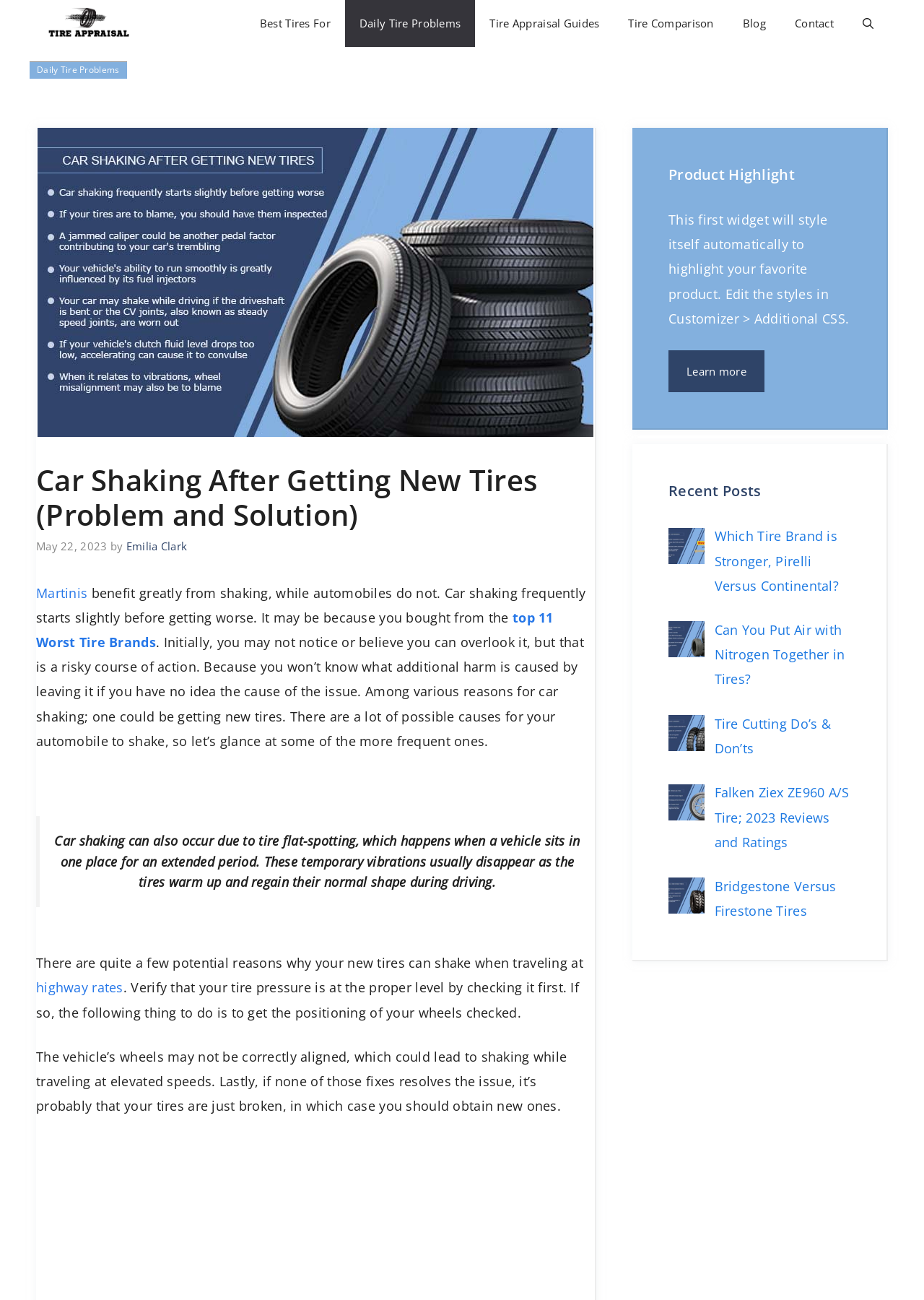Please find the bounding box coordinates for the clickable element needed to perform this instruction: "Read the article by Emilia Clark".

[0.136, 0.414, 0.202, 0.425]